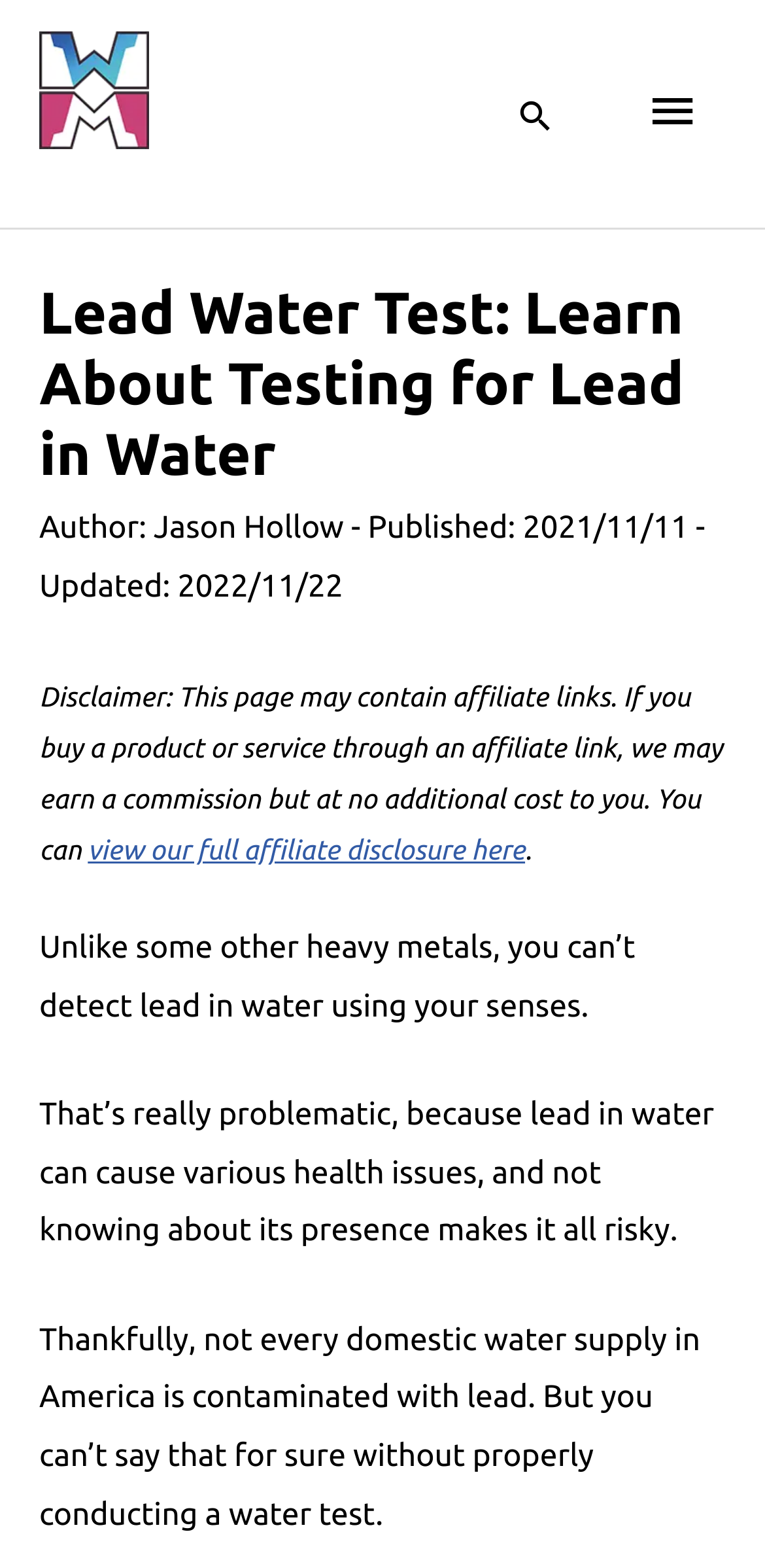Mark the bounding box of the element that matches the following description: "Search".

[0.674, 0.059, 0.728, 0.086]